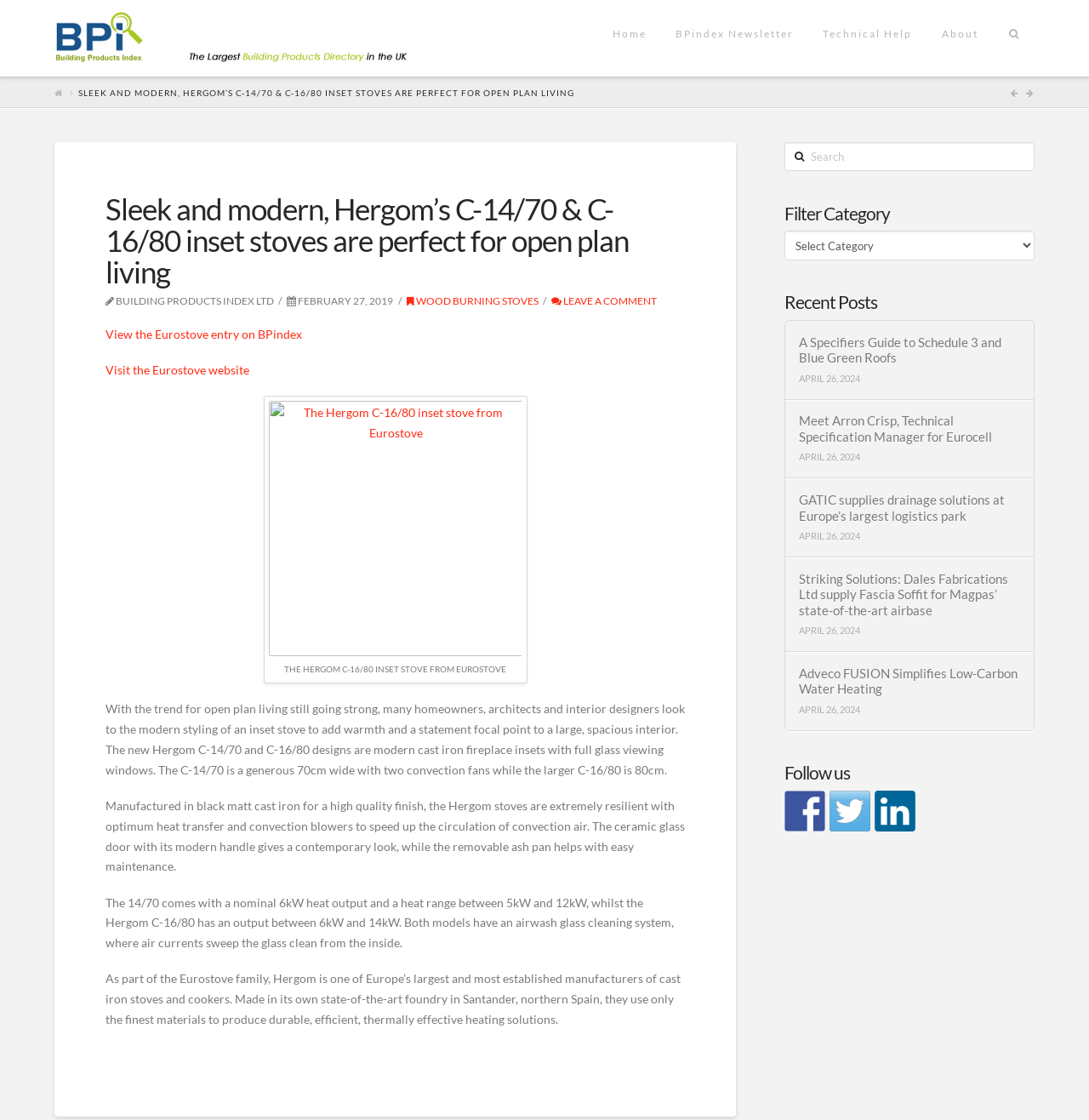Determine the main heading of the webpage and generate its text.

Sleek and modern, Hergom’s C-14/70 & C-16/80 inset stoves are perfect for open plan living